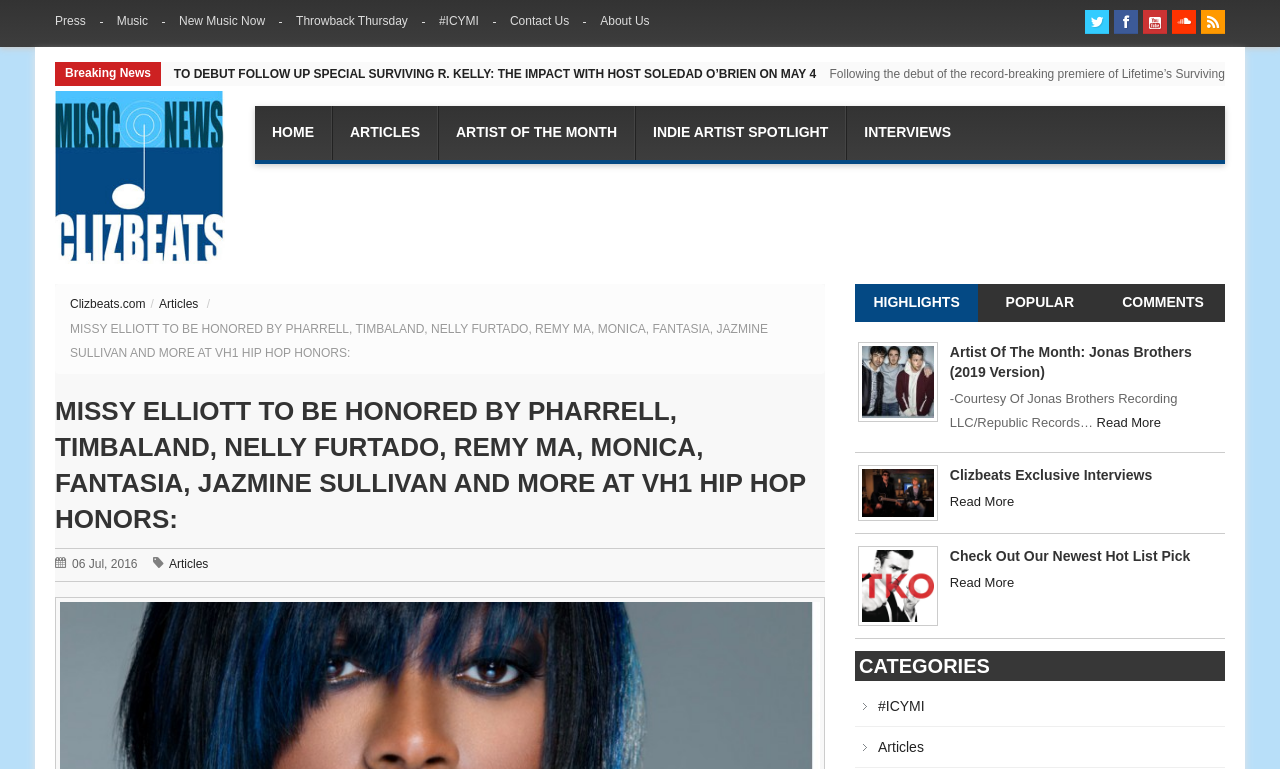From the image, can you give a detailed response to the question below:
How many 'Read More' links are on the webpage?

I searched the webpage for 'Read More' links and found three instances, each associated with a different article or section.